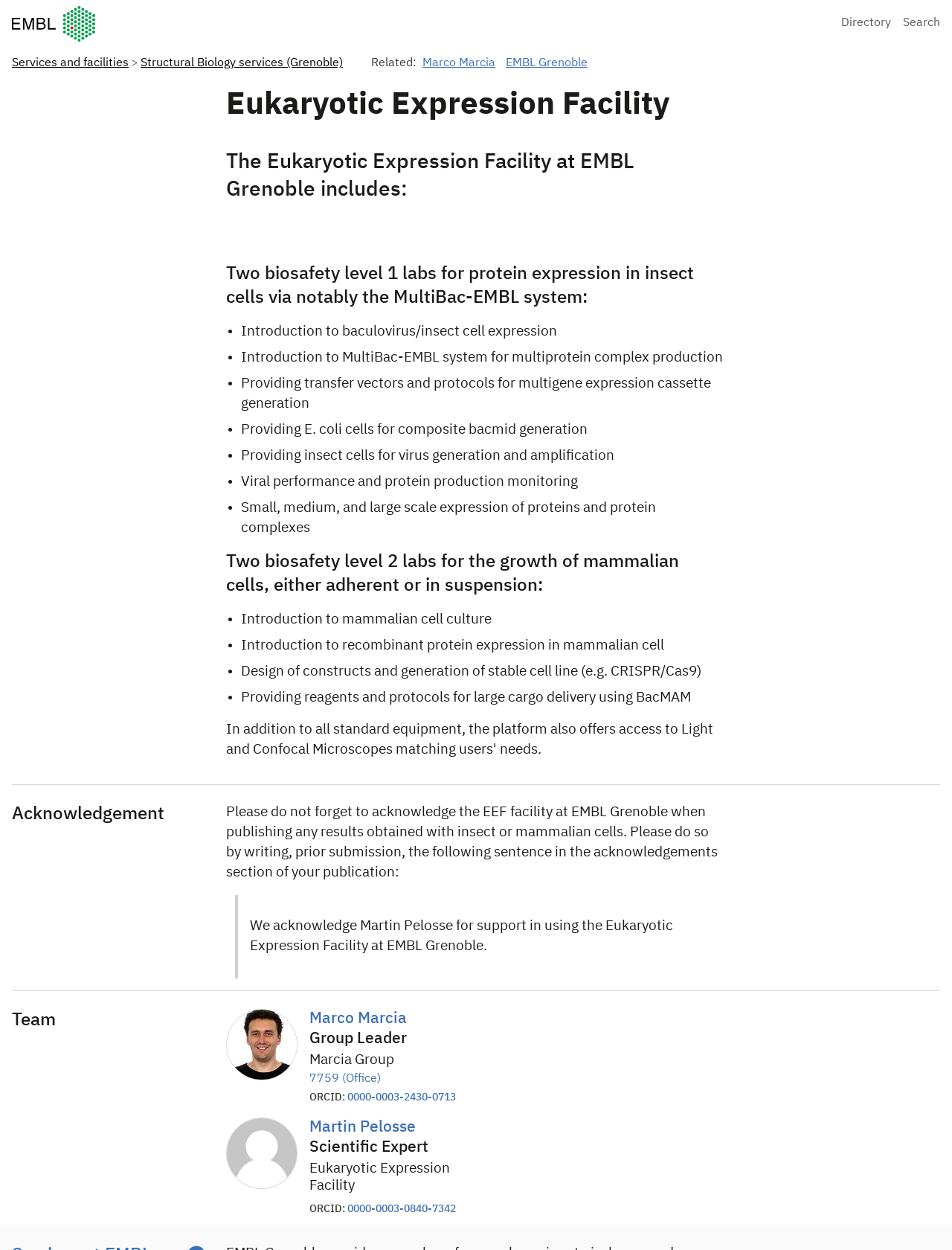Kindly determine the bounding box coordinates of the area that needs to be clicked to fulfill this instruction: "Go to European Molecular Biology Laboratory Home".

[0.012, 0.005, 0.877, 0.033]